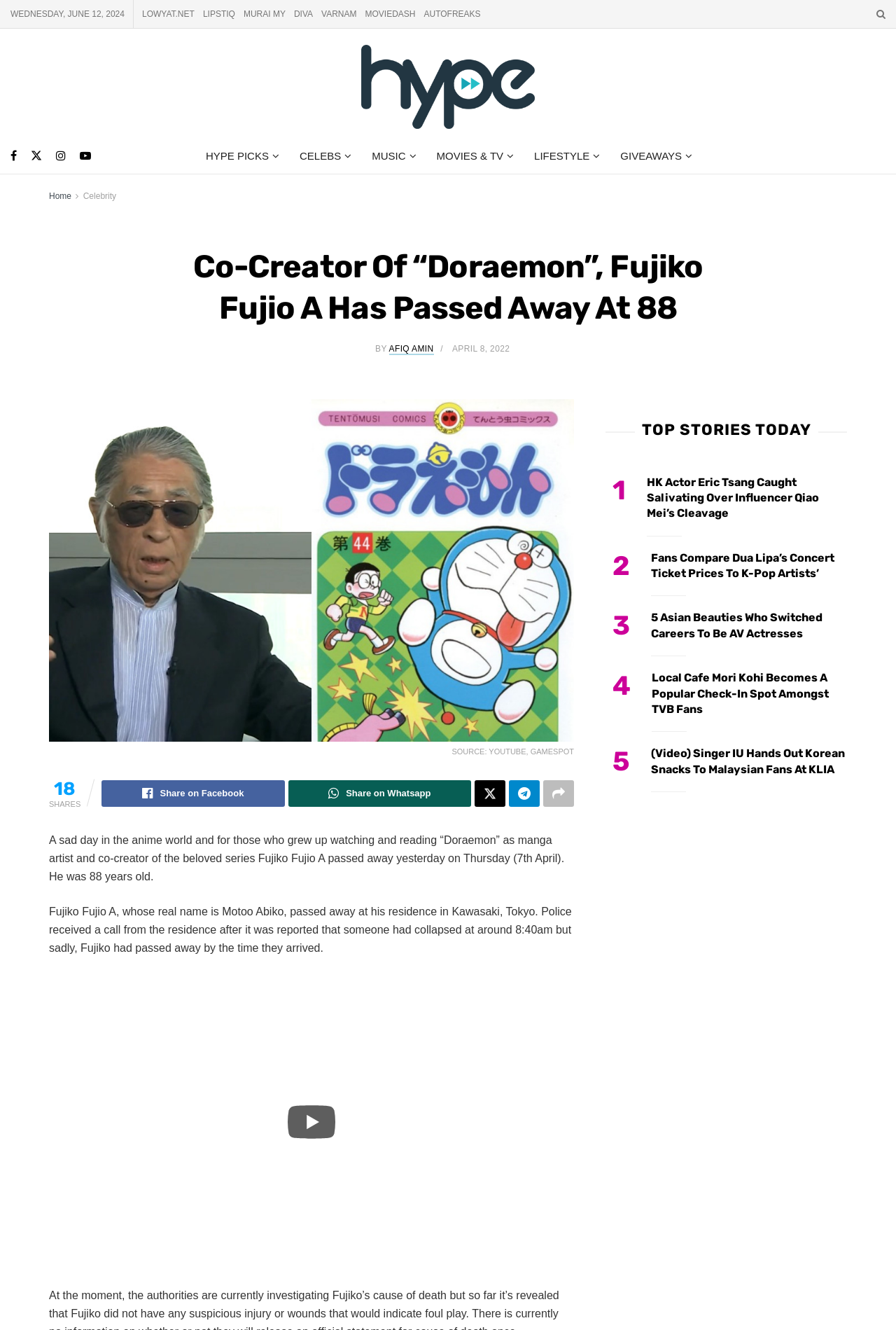Where did Fujiko Fujio A pass away?
Using the details shown in the screenshot, provide a comprehensive answer to the question.

The article states that Fujiko Fujio A passed away at his residence in Kawasaki, Tokyo.